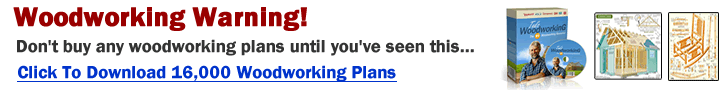Using the information from the screenshot, answer the following question thoroughly:
What type of resources are being promoted?

The image is promoting a collection of 16,000 woodworking plans, which are likely to include designs, instructions, and guides for various woodworking projects, emphasizing the importance of accessing quality resources for woodworking enthusiasts.